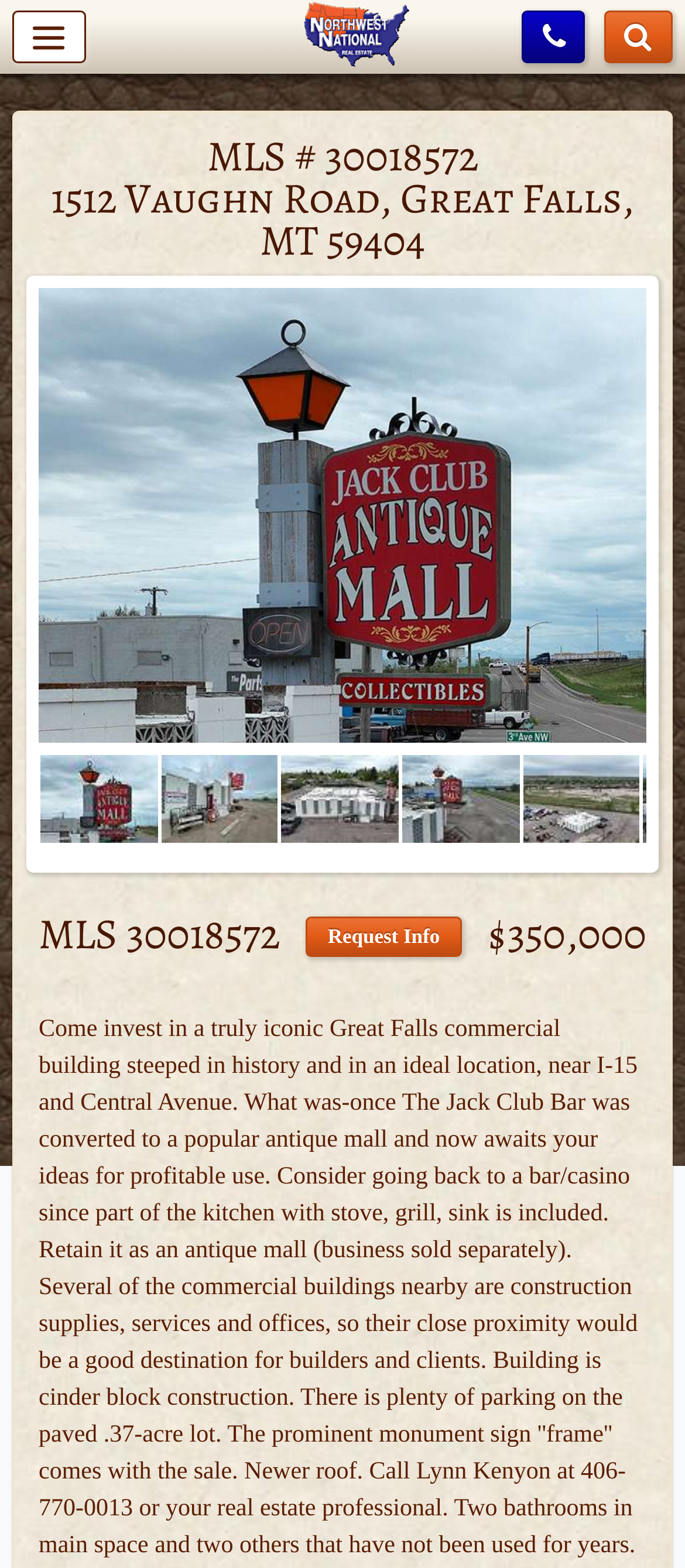Given the description of the UI element: "aria-label="NWN home page"", predict the bounding box coordinates in the form of [left, top, right, bottom], with each value being a float between 0 and 1.

[0.444, 0.001, 0.598, 0.046]